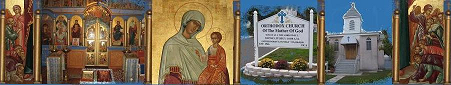Analyze the image and describe all key details you can observe.

This image showcases a beautifully composed montage reflecting the rich heritage of the Orthodox Church of the Mother of God. The leftmost section features a traditional iconostasis, displaying intricate religious icons that are central to Orthodox worship. Adjacent to this, there is a serene depiction of the Madonna and Child, emphasizing the church's devotion to maternal figures in Christianity.

Moving towards the center, the image reveals an informative sign that identifies the Orthodox Church of the Mother of God, showcasing its commitment to community and spirituality. On the right, the church building itself stands proudly, characterized by its classic architectural elements, including a quaint steeple, which evokes a sense of tradition and reverence.

Overall, this montage not only highlights important religious artifacts and structures but also encapsulates the essence of the Orthodox faith and its community-oriented practices.